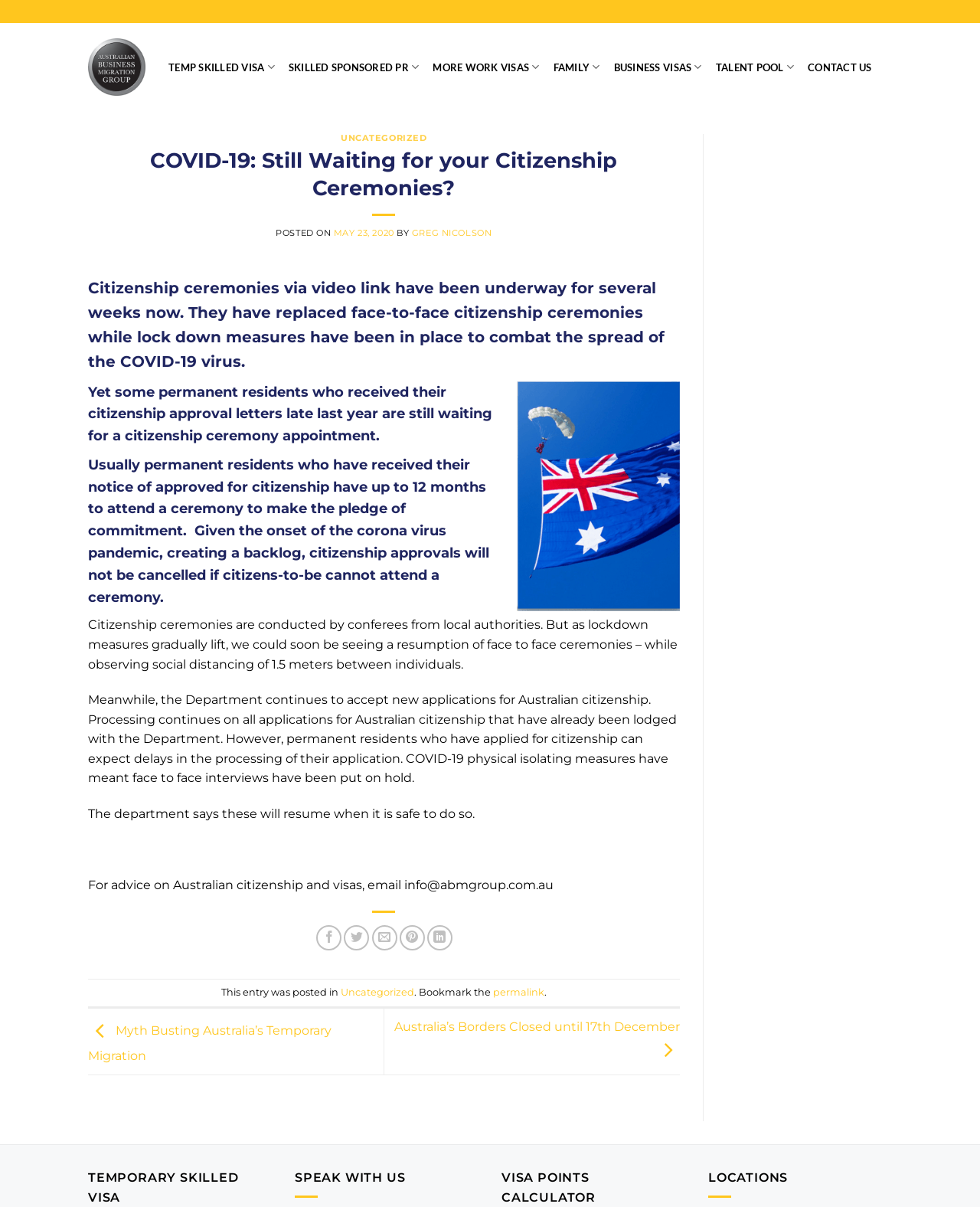Determine the coordinates of the bounding box for the clickable area needed to execute this instruction: "Read the article about COVID-19 and citizenship ceremonies".

[0.09, 0.122, 0.675, 0.167]